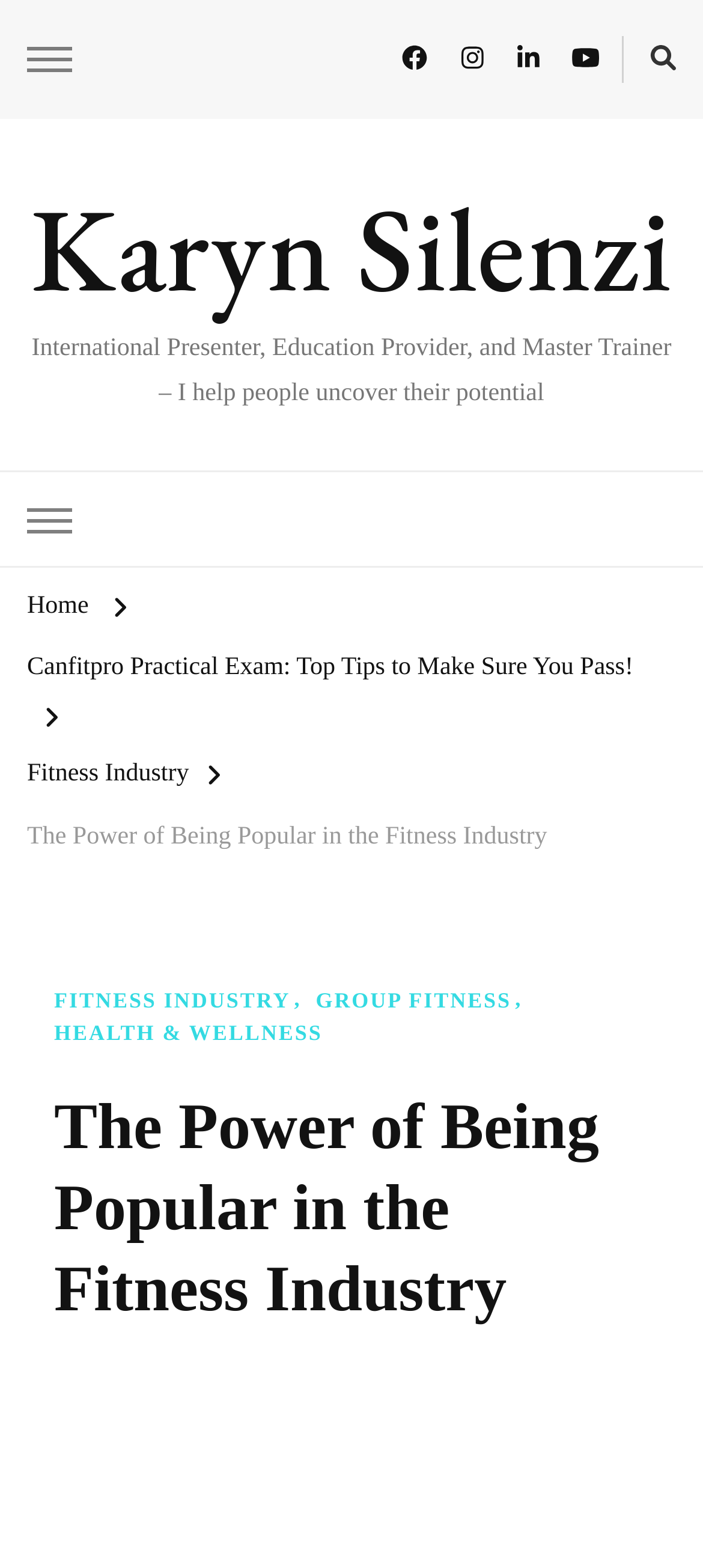What are the categories listed in the header?
Look at the screenshot and respond with one word or a short phrase.

FITNESS INDUSTRY, GROUP FITNESS, HEALTH & WELLNESS